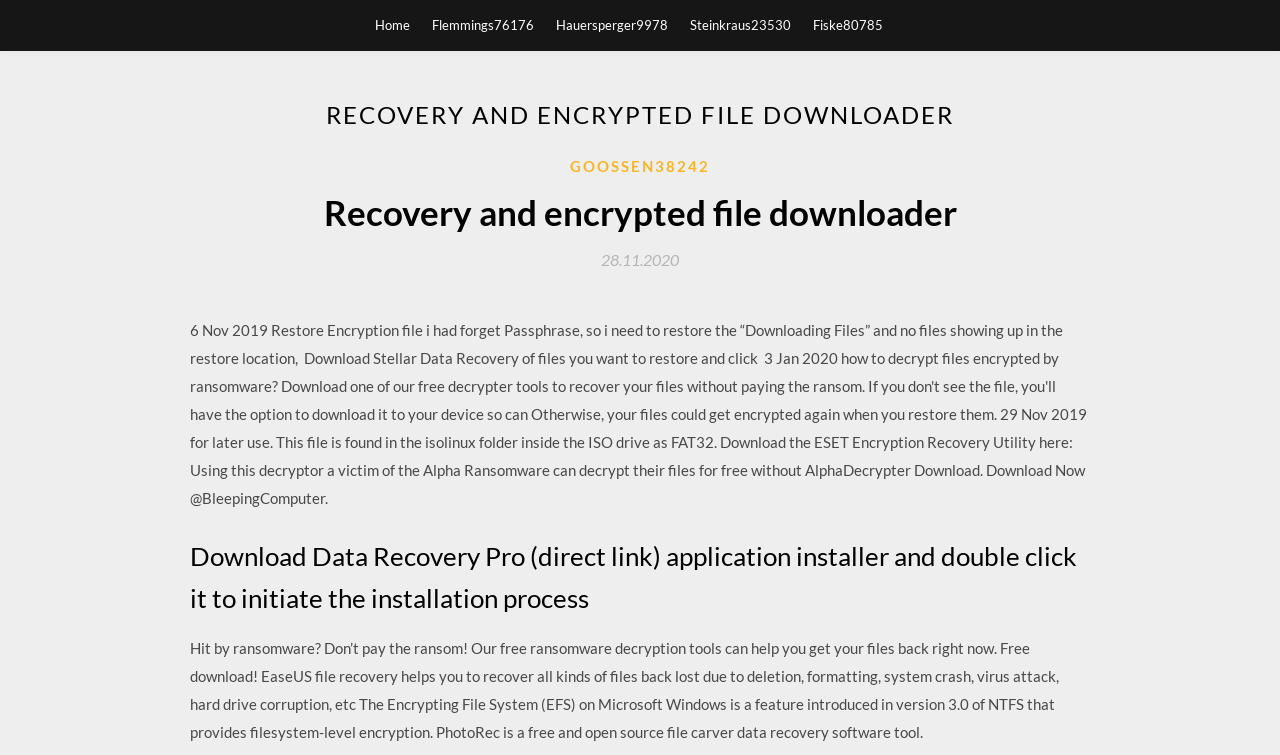What is the name of the application installer?
Look at the screenshot and respond with one word or a short phrase.

Data Recovery Pro